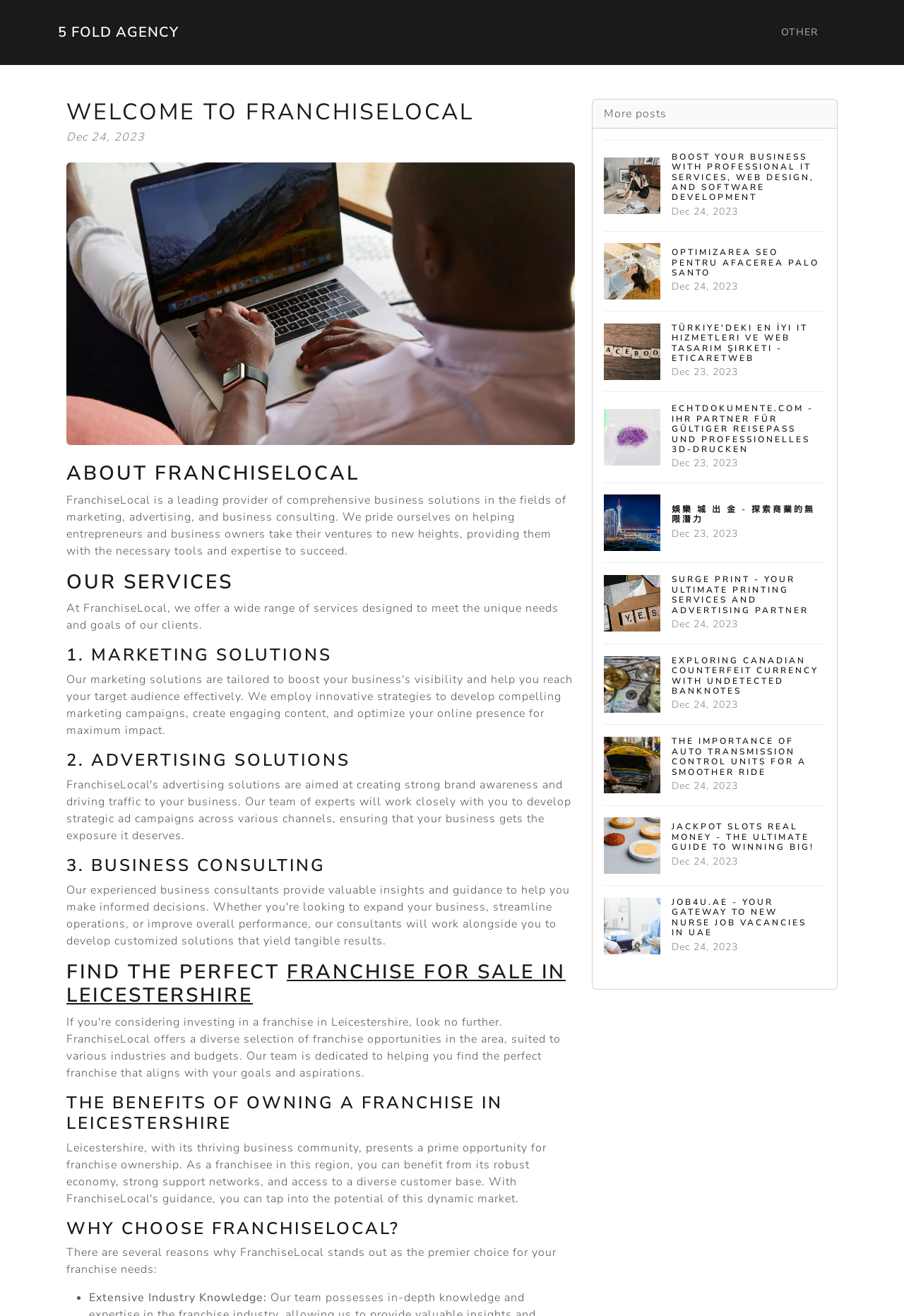Mark the bounding box of the element that matches the following description: "Franchise for Sale in Leicestershire".

[0.073, 0.728, 0.626, 0.767]